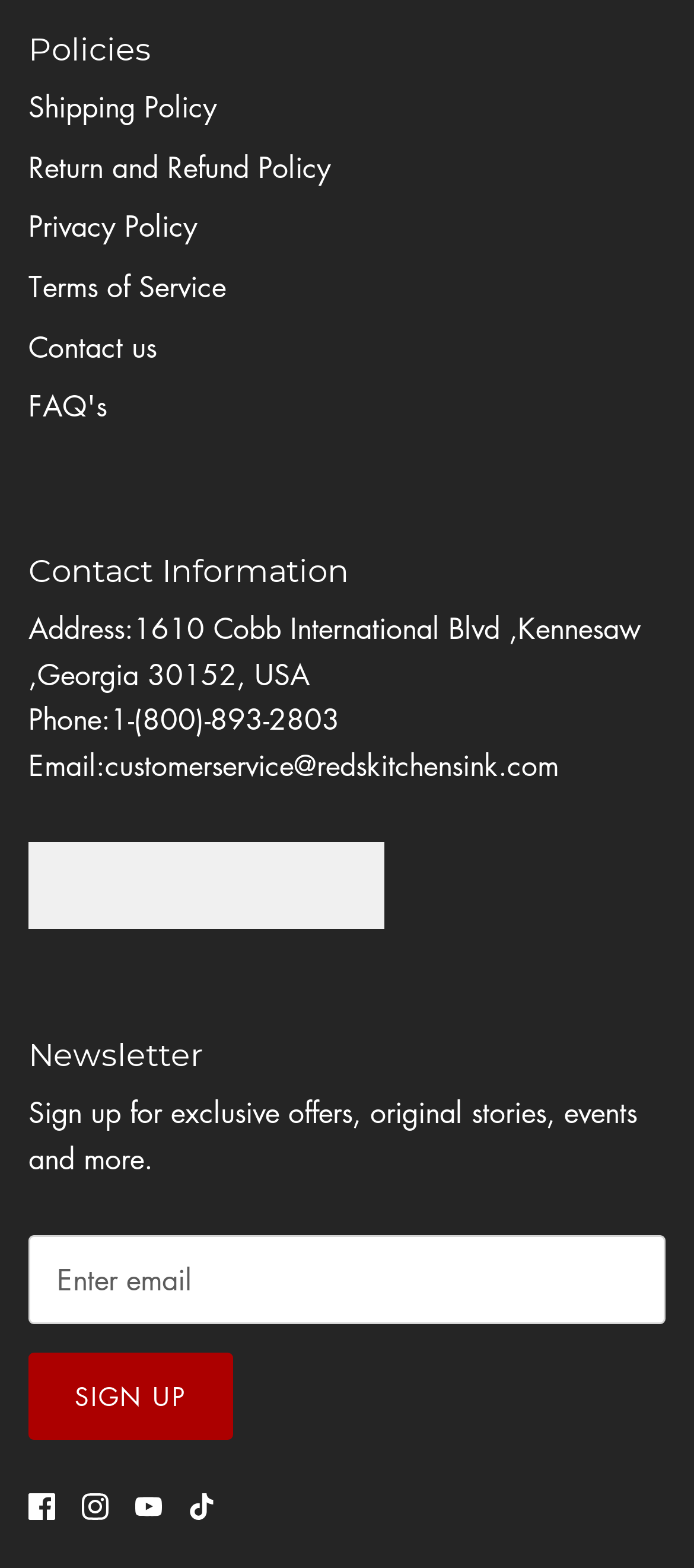Determine the bounding box coordinates of the area to click in order to meet this instruction: "Enter email address".

[0.041, 0.788, 0.959, 0.844]